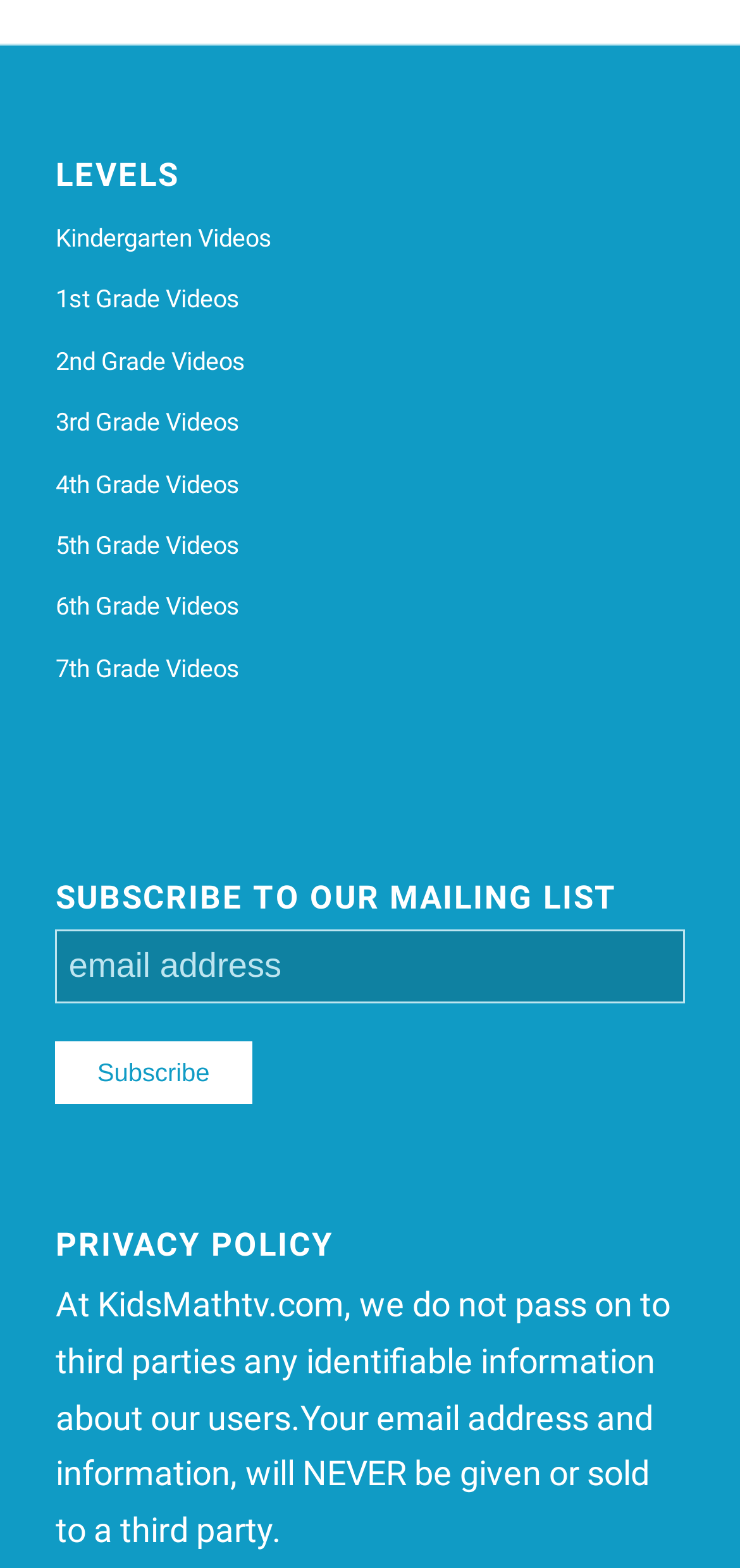Please indicate the bounding box coordinates for the clickable area to complete the following task: "Click the login / subscribe link". The coordinates should be specified as four float numbers between 0 and 1, i.e., [left, top, right, bottom].

None